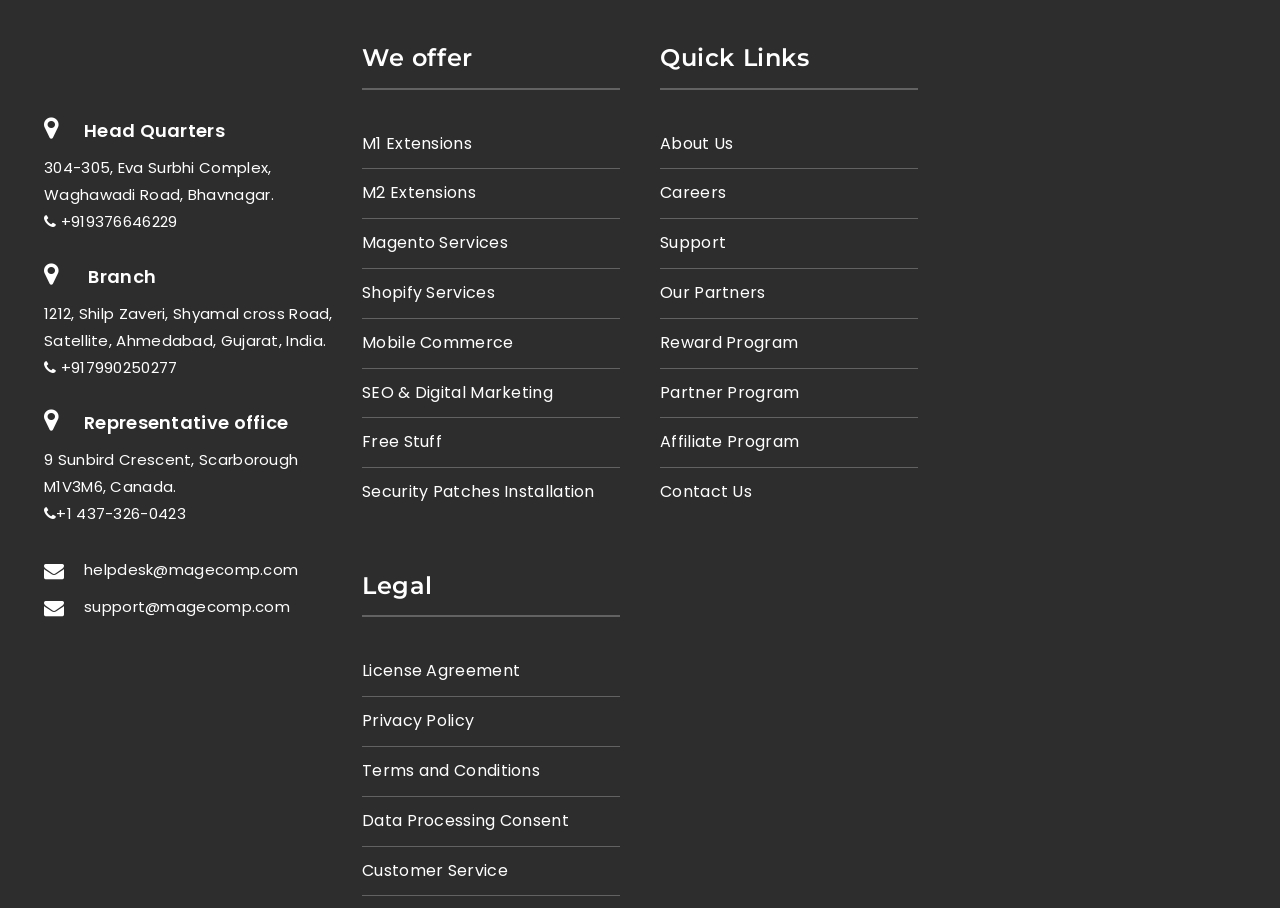What is the company's email address for support?
Answer the question with a detailed and thorough explanation.

The company's email address for support can be found at the bottom of the webpage. The email address is 'support@magecomp.com'.